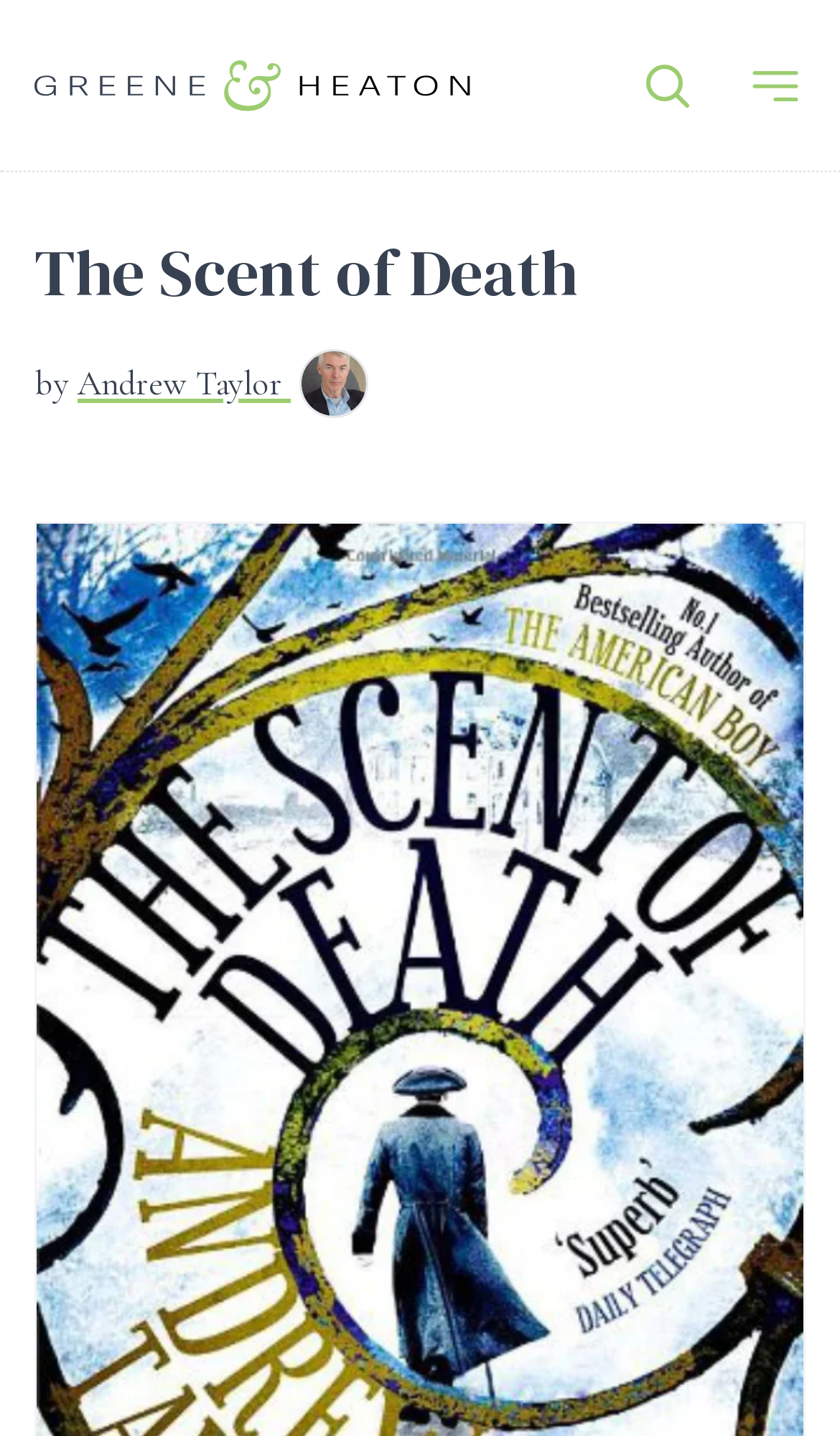Provide a short answer to the following question with just one word or phrase: Is there a menu button on the webpage?

Yes